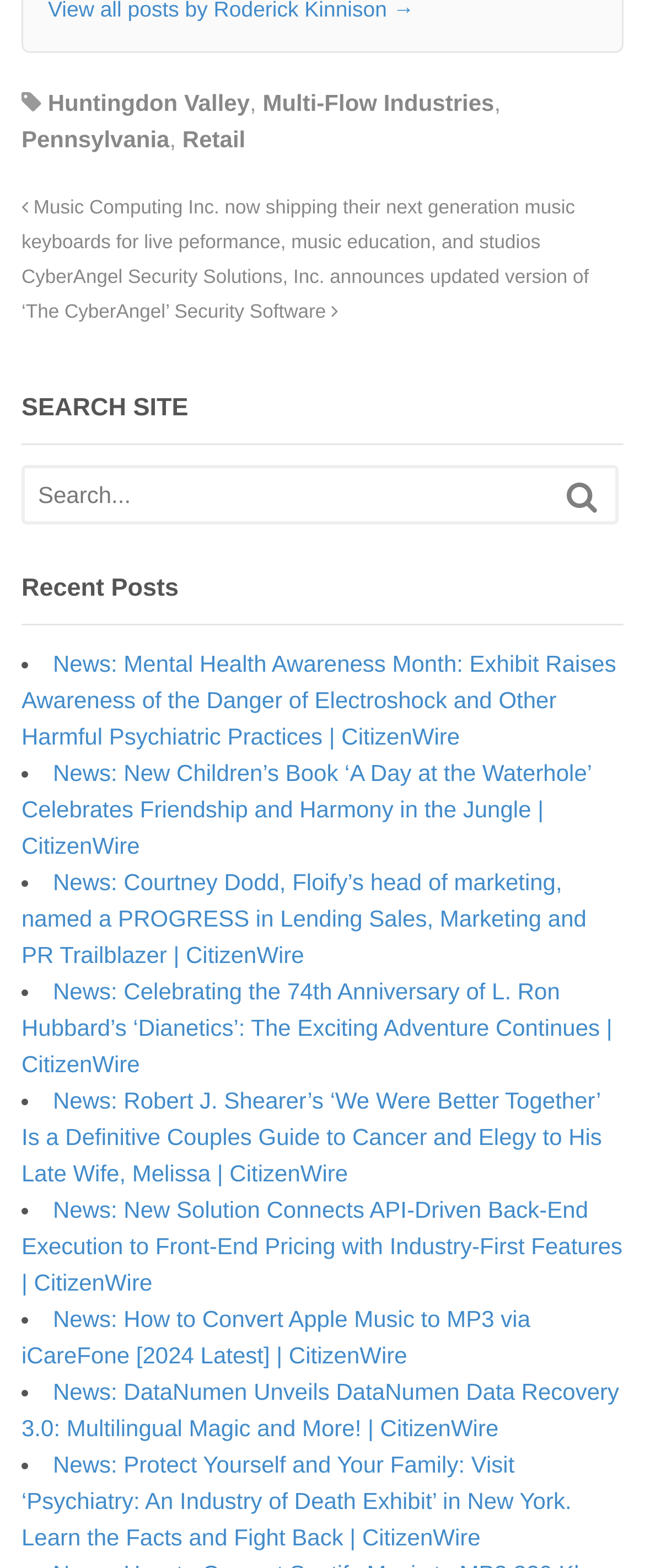Locate the UI element that matches the description Multi-Flow Industries in the webpage screenshot. Return the bounding box coordinates in the format (top-left x, top-left y, bottom-right x, bottom-right y), with values ranging from 0 to 1.

[0.407, 0.057, 0.766, 0.074]